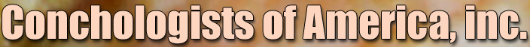Generate a detailed caption that describes the image.

The image prominently displays the title "Conchologists of America, inc." in an elegant, stylized font. The design features a warm, gradient background that transitions seamlessly from soft hues, reflecting the natural beauty associated with conchology—the study of shells. This title signifies the organization's dedication to exploring and promoting the field of conchology, inviting enthusiasts and scholars alike to engage with the rich biodiversity of shells and marine life. Positioned at the top of the webpage, this graphic serves as an important identifier for visitors seeking information related to land and marine snails, mollusks, and conservation efforts.